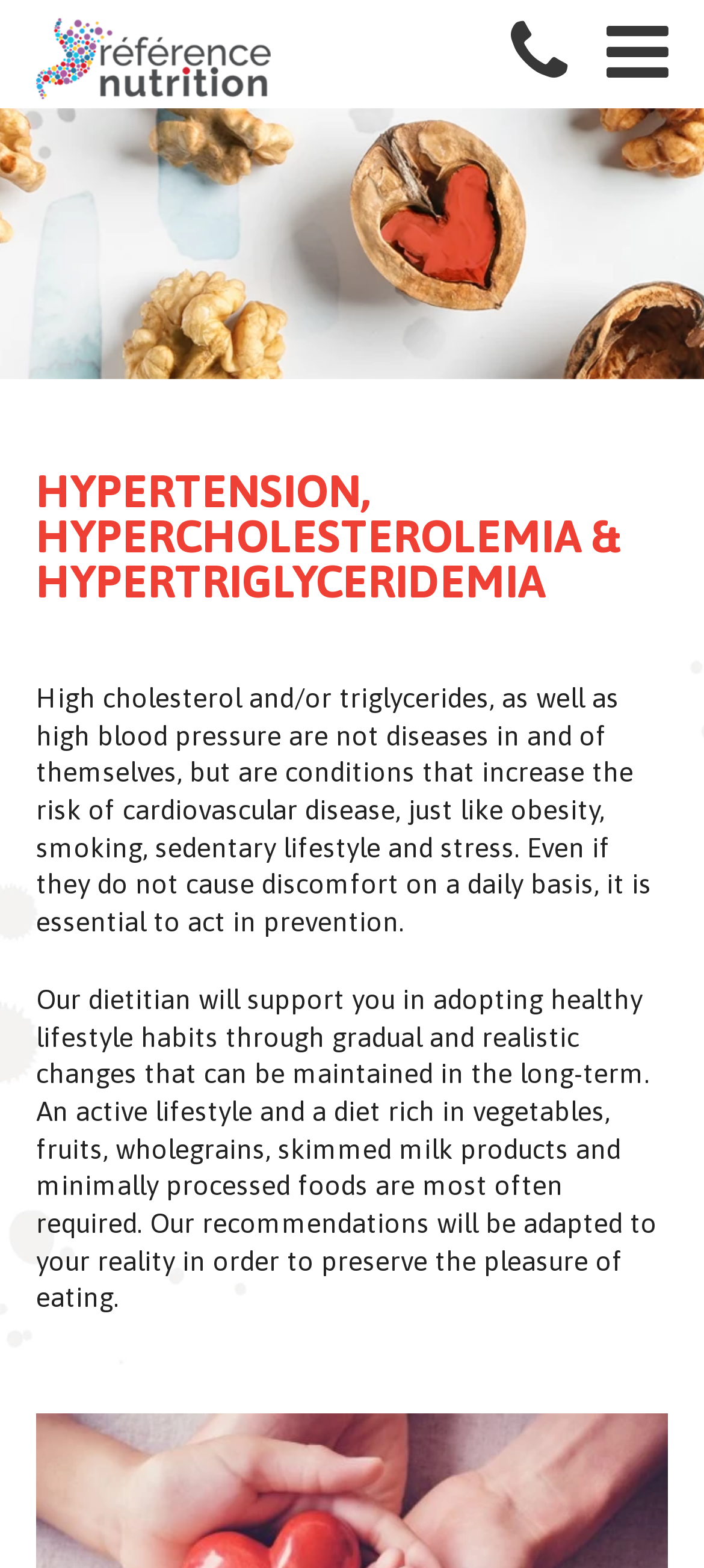Please determine the bounding box coordinates for the UI element described here. Use the format (top-left x, top-left y, bottom-right x, bottom-right y) with values bounded between 0 and 1: title="Phone"

[0.726, 0.01, 0.805, 0.056]